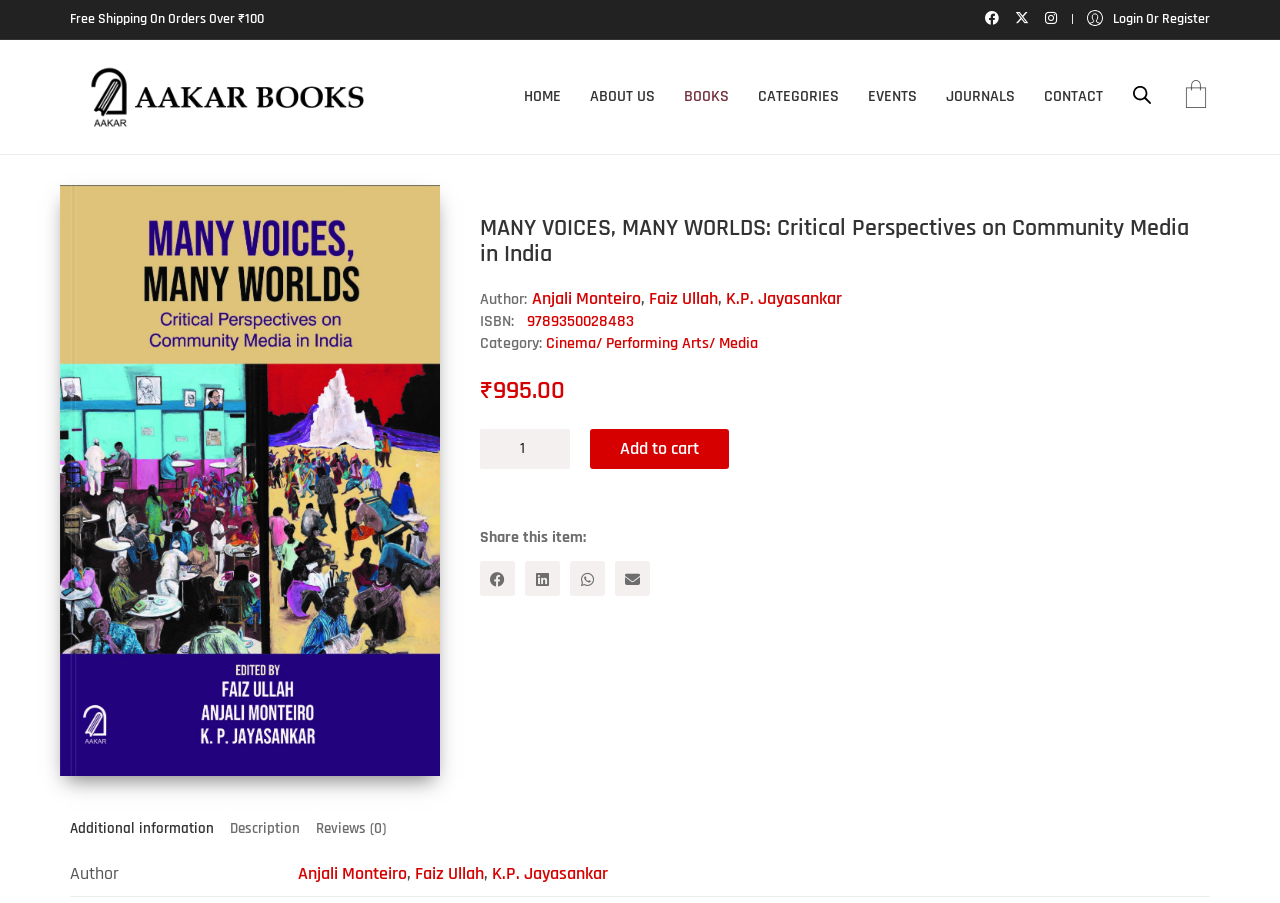Predict the bounding box coordinates for the UI element described as: "Login Or Register". The coordinates should be four float numbers between 0 and 1, presented as [left, top, right, bottom].

[0.849, 0.011, 0.945, 0.032]